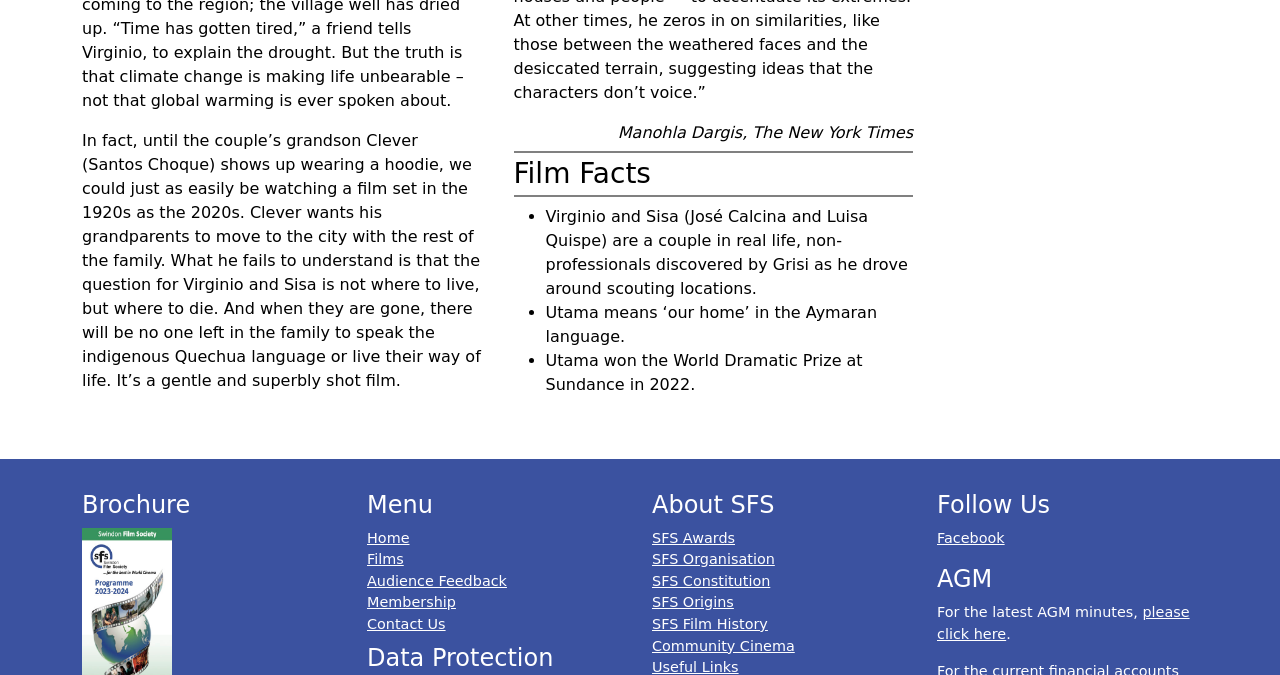Using the information shown in the image, answer the question with as much detail as possible: Who wrote the film review?

The film review was written by Manohla Dargis, a critic from The New York Times, as indicated by the text 'Manohla Dargis, The New York Times'.